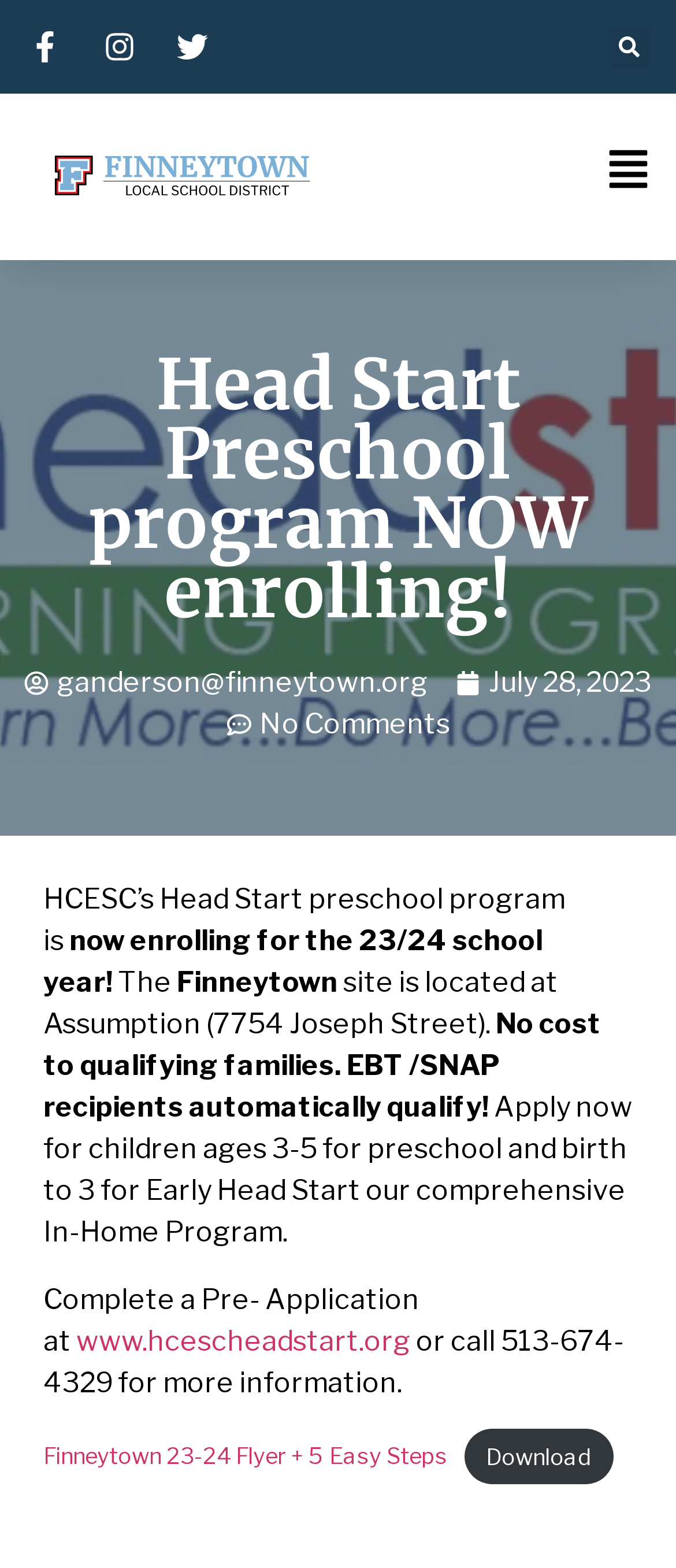Identify the coordinates of the bounding box for the element that must be clicked to accomplish the instruction: "Visit www.hcescheadstart.org".

[0.113, 0.845, 0.608, 0.866]